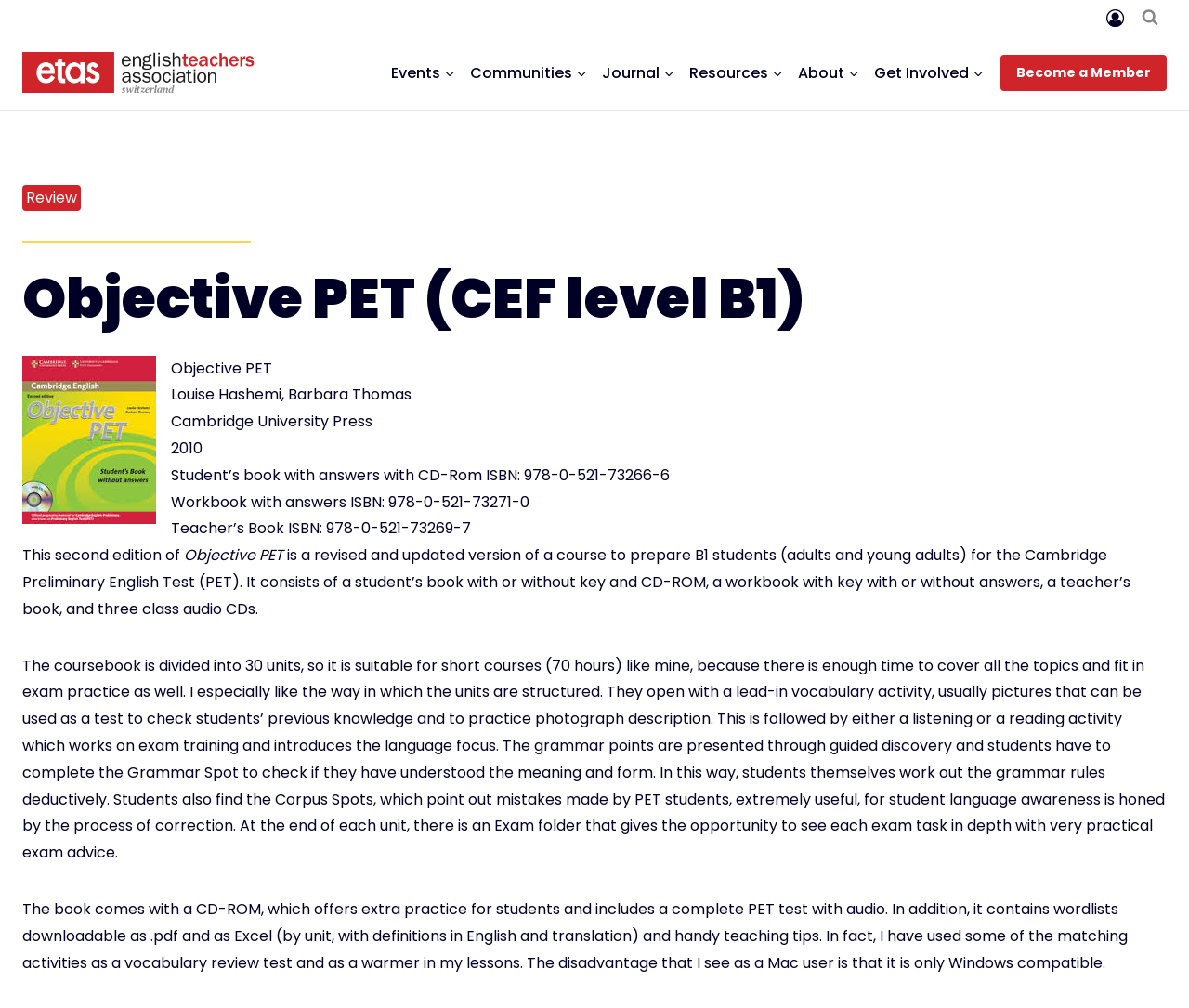Find the primary header on the webpage and provide its text.

Objective PET (CEF level B1)